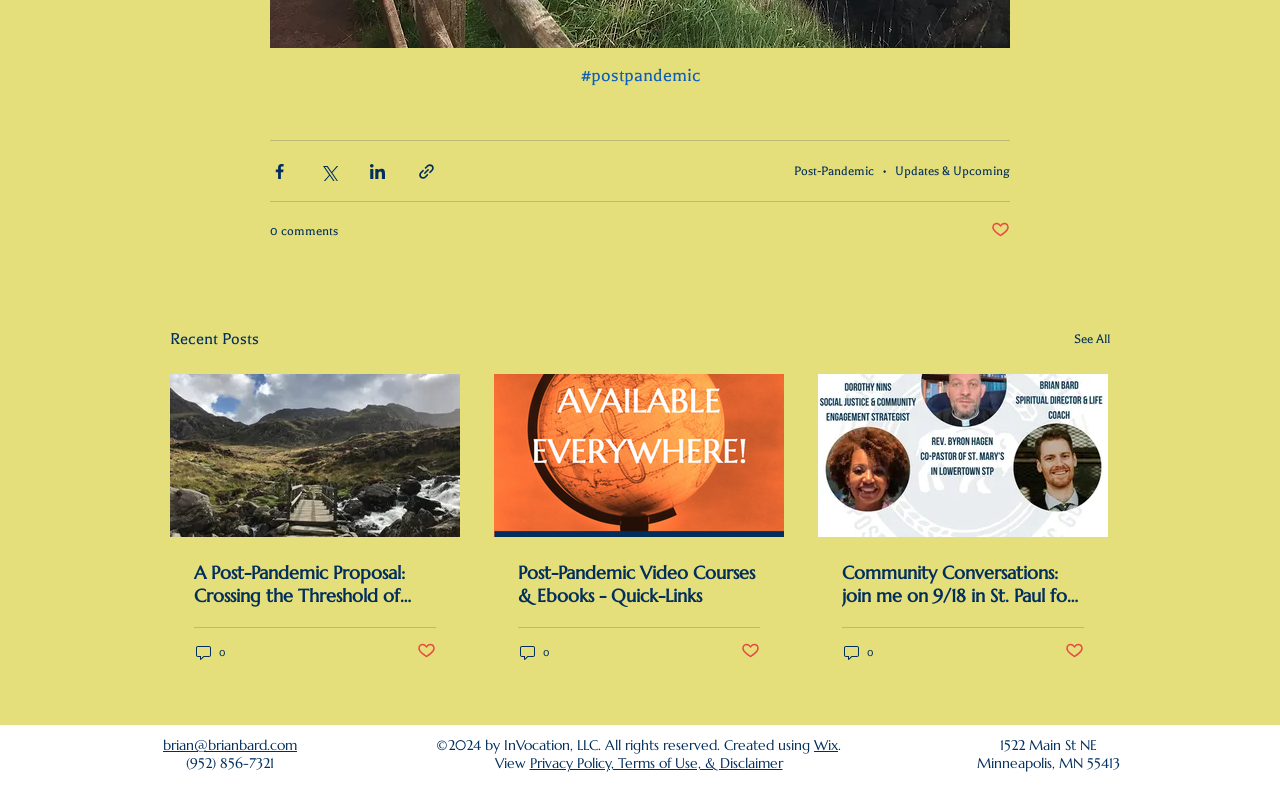What is the address mentioned at the bottom of the webpage?
From the details in the image, provide a complete and detailed answer to the question.

At the bottom of the webpage, there is a heading with the address '1522 Main St NE Minneapolis, MN 55413', which is likely the physical address of the owner of the webpage or the organization associated with it.